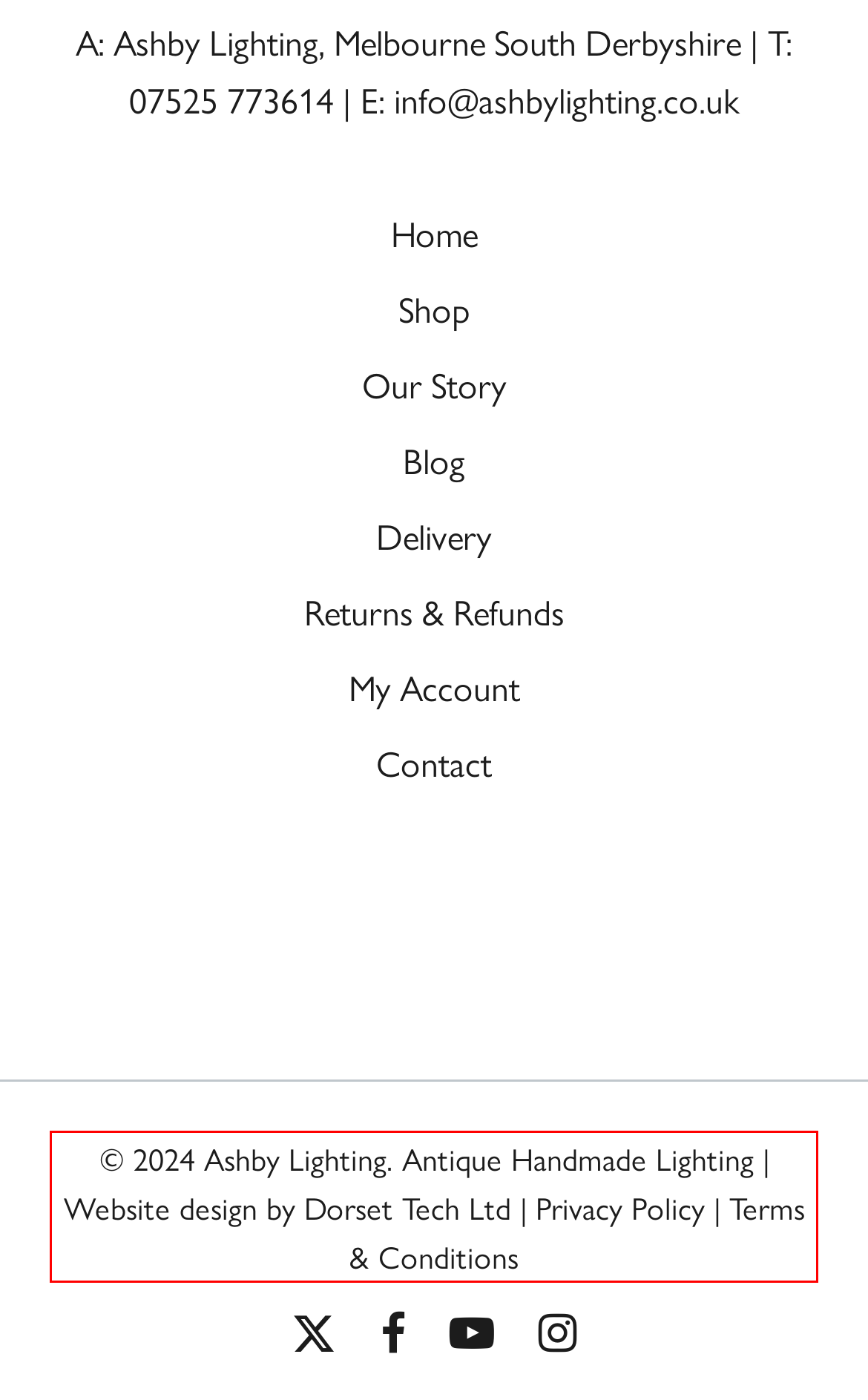Identify the text within the red bounding box on the webpage screenshot and generate the extracted text content.

© 2024 Ashby Lighting. Antique Handmade Lighting | Website design by Dorset Tech Ltd | Privacy Policy | Terms & Conditions